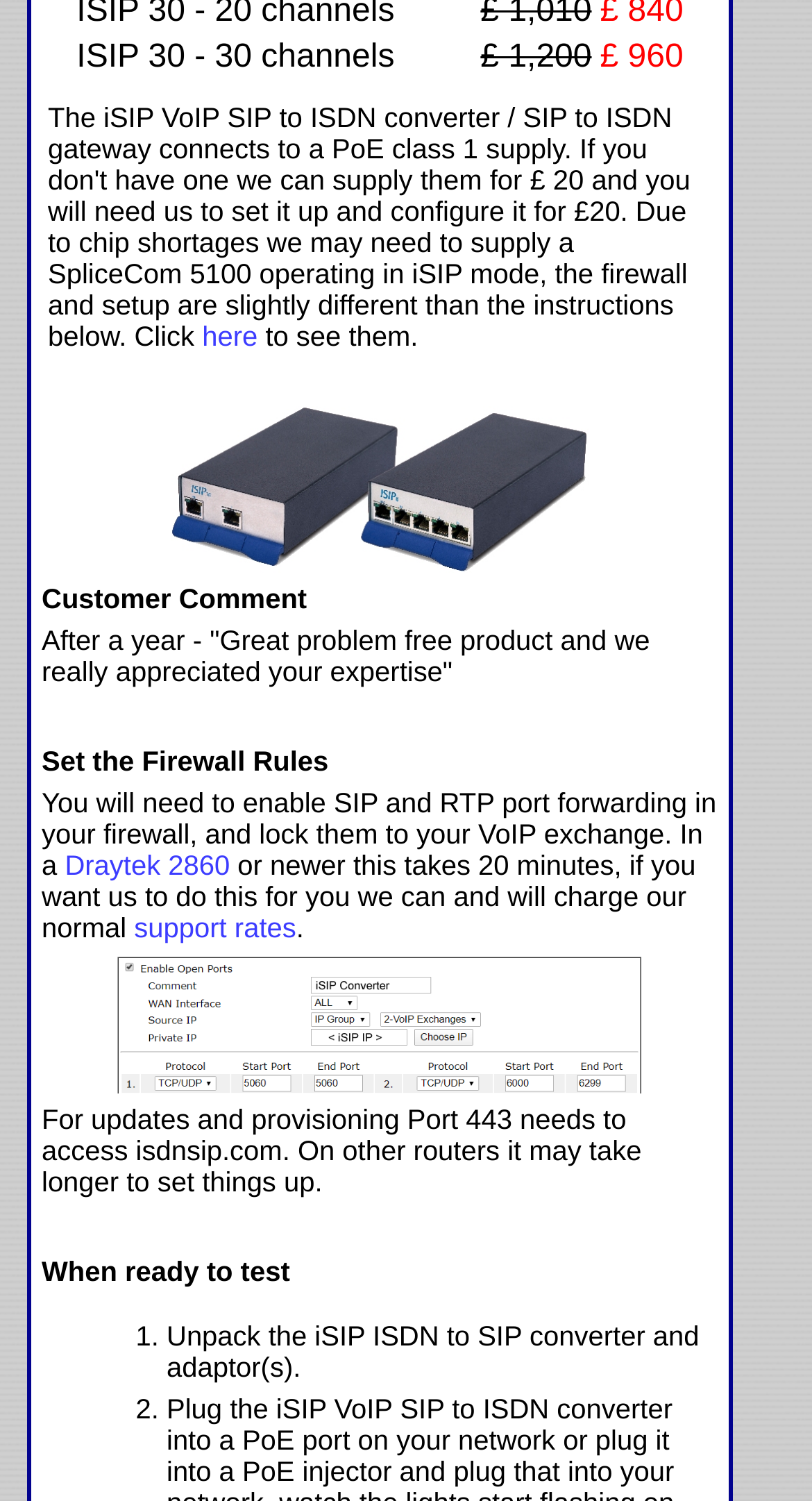What is the purpose of the iSIP VoIP SIP to ISDN converter?
Using the image as a reference, give a one-word or short phrase answer.

Connects to a PoE class 1 supply